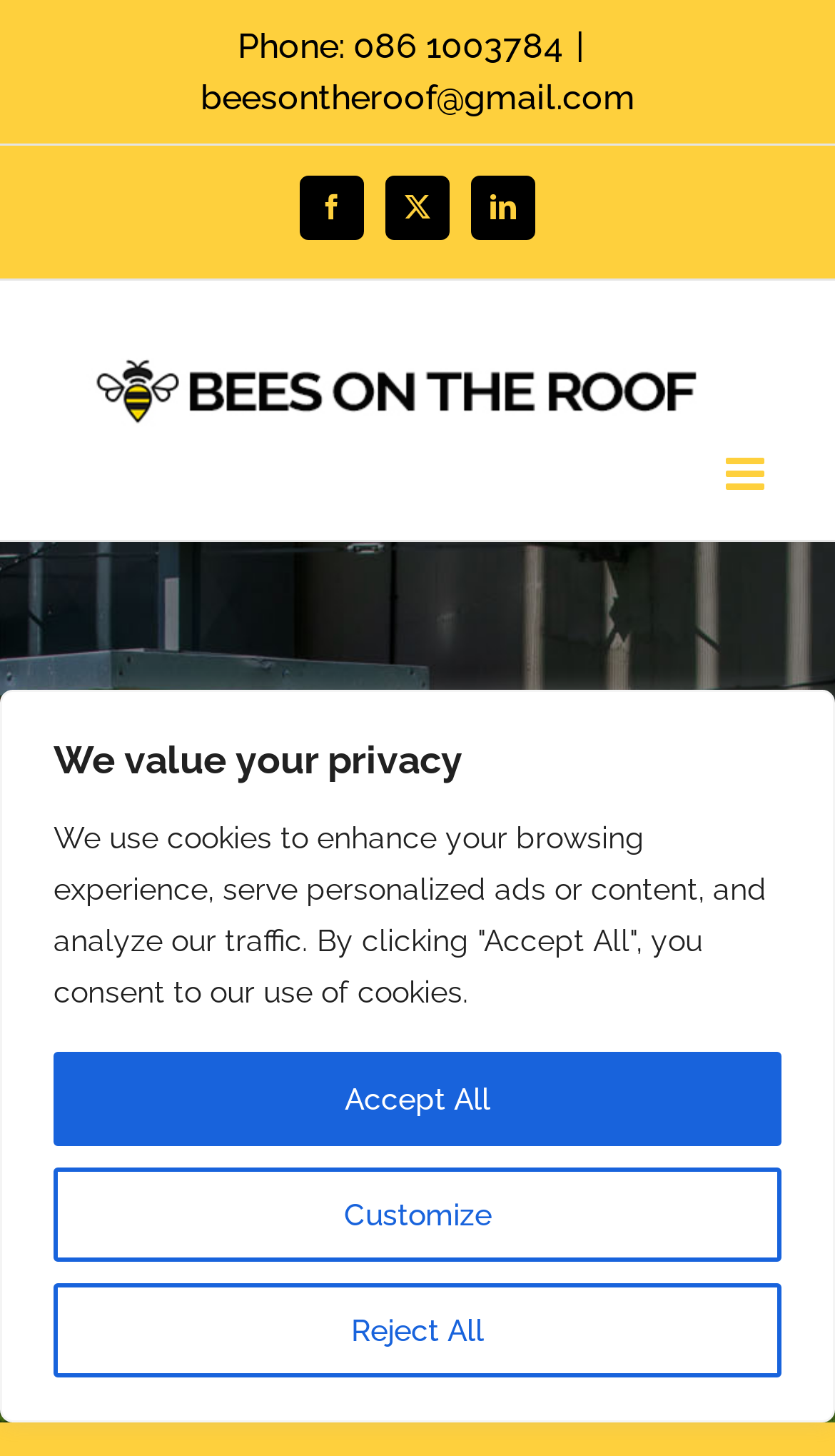Can you give a detailed response to the following question using the information from the image? What is the phone number of Bees on the Roof?

I found the phone number by looking at the top section of the webpage, where the contact information is usually displayed. There, I saw a static text element with the phone number '086 1003784'.